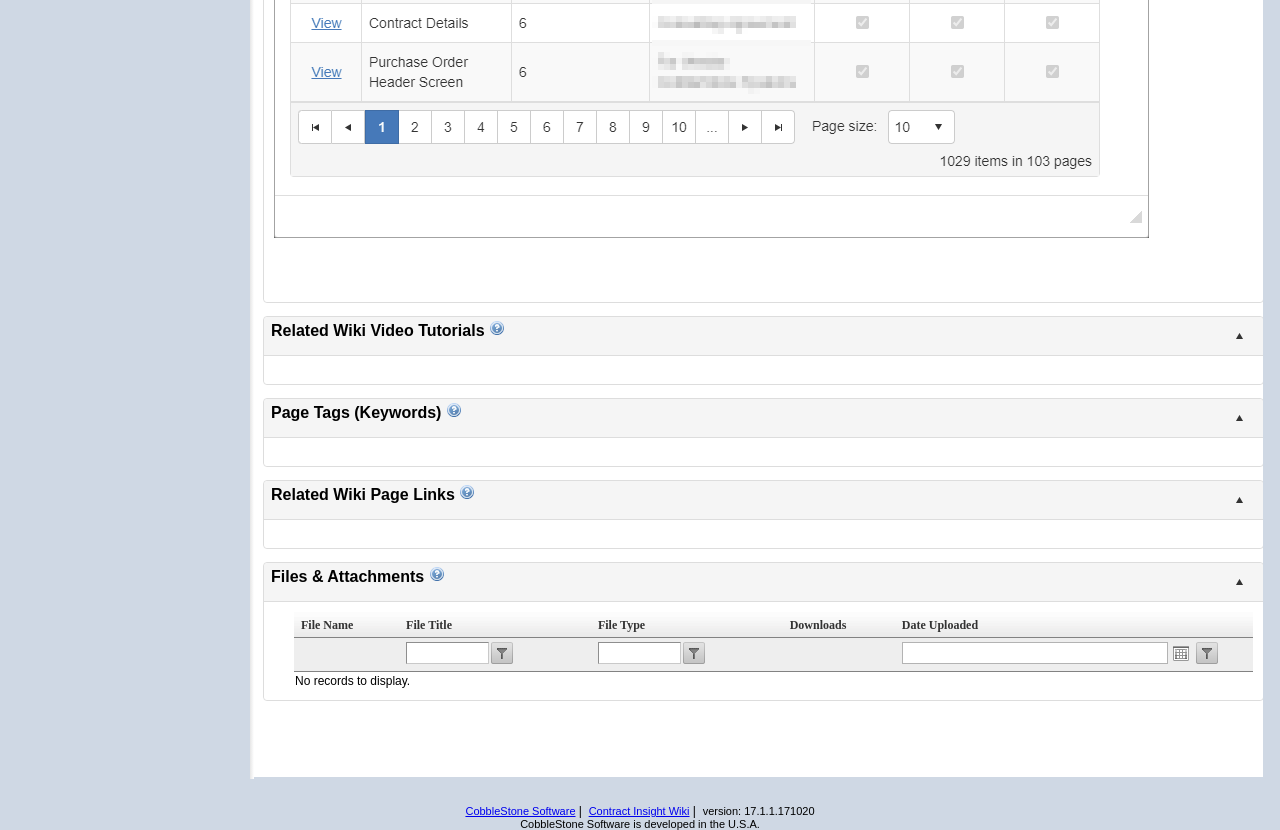Find the bounding box coordinates of the element to click in order to complete this instruction: "Click on the link in the fourth row". The bounding box coordinates must be four float numbers between 0 and 1, denoted as [left, top, right, bottom].

[0.955, 0.483, 0.981, 0.524]